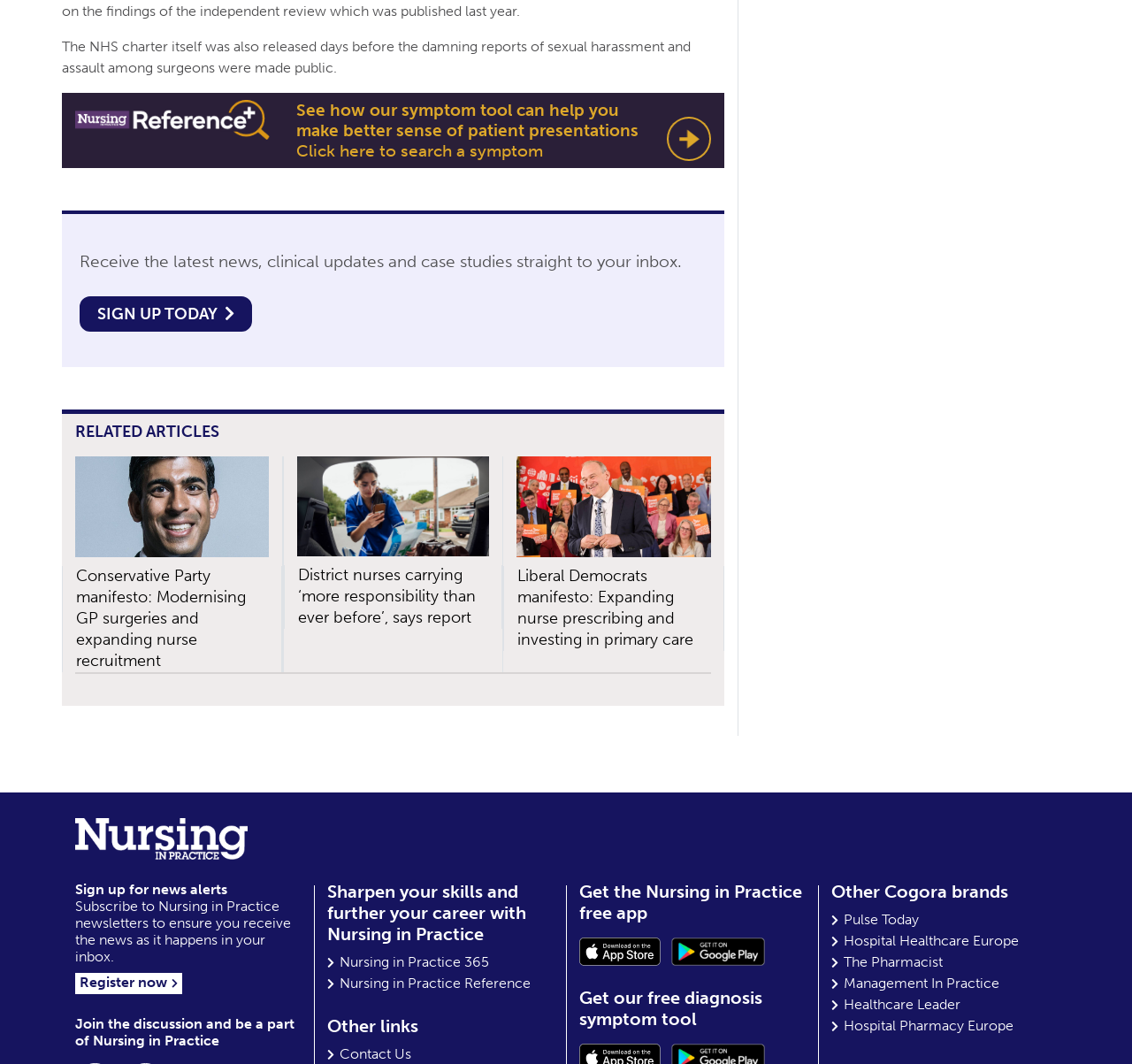What is the purpose of the symptom tool?
Refer to the image and provide a one-word or short phrase answer.

Help with patient presentations